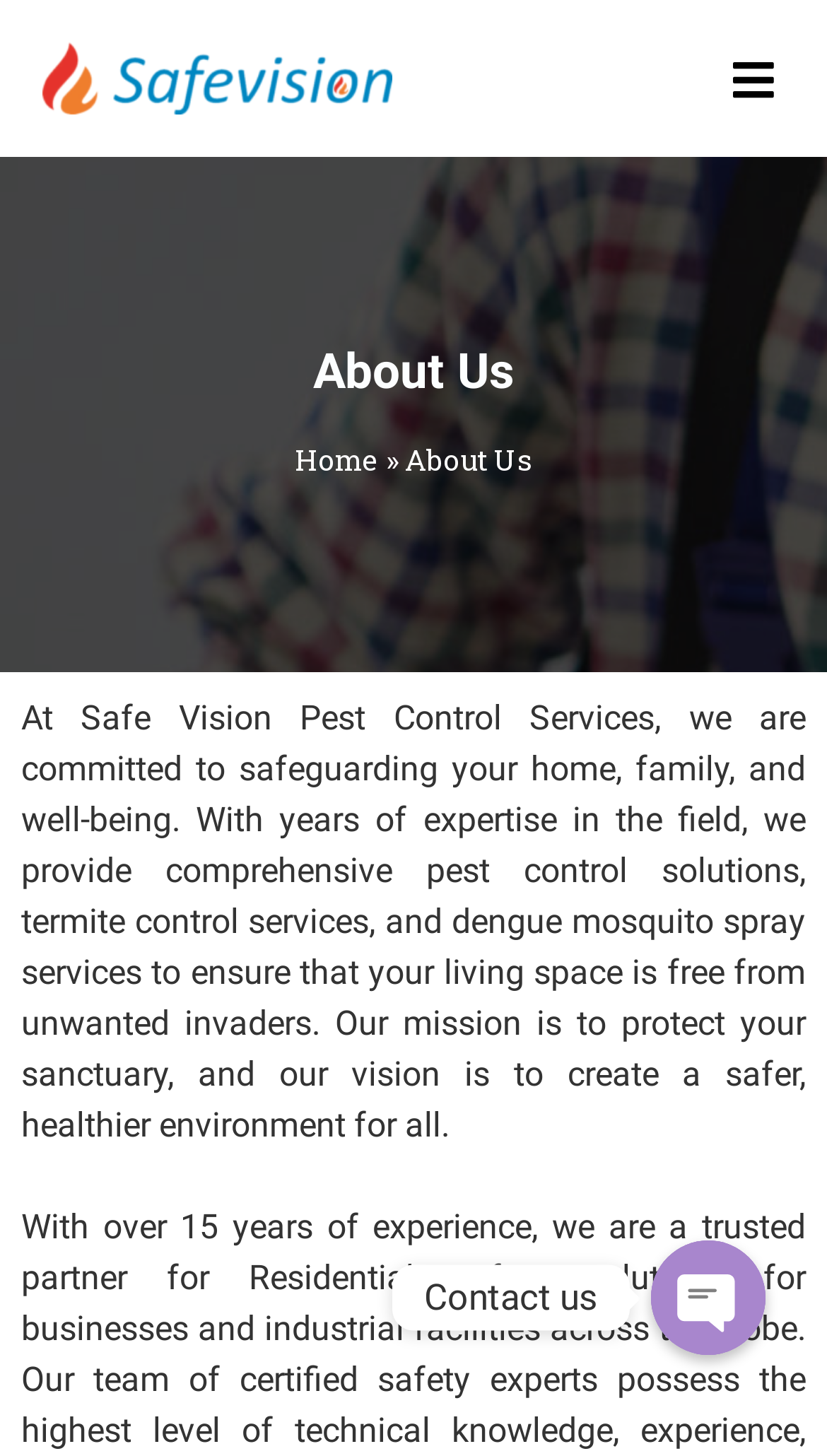Write an extensive caption that covers every aspect of the webpage.

The webpage is about Safe Vision Pest Control Services, with a logo at the top left corner. To the right of the logo, there is a menu toggle button. Below the logo, there is a heading "About Us" that spans the entire width of the page. 

Under the heading, there is a navigation link "Home" with an arrow symbol next to it, indicating a dropdown menu. Below the navigation link, there is a paragraph of text that describes the company's mission and services, which takes up most of the page's content area. 

At the bottom right corner of the page, there are three links: "Phone", "Whatsapp", and "Contact us". Each of the "Phone" and "Whatsapp" links has an associated image, and there is also an "Open chaty" button with an image.